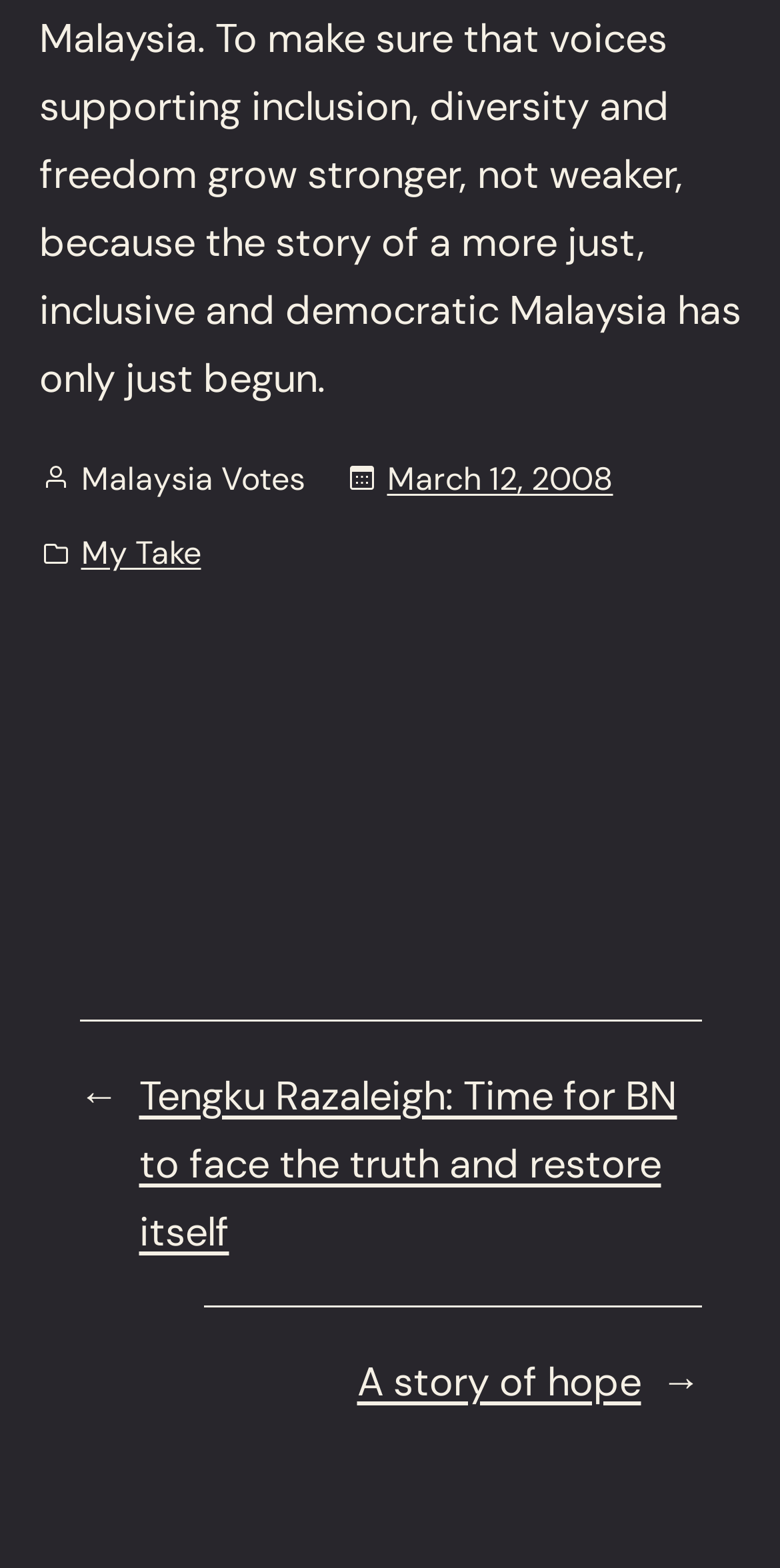Provide the bounding box coordinates of the HTML element described by the text: "A story of hope". The coordinates should be in the format [left, top, right, bottom] with values between 0 and 1.

[0.458, 0.86, 0.822, 0.903]